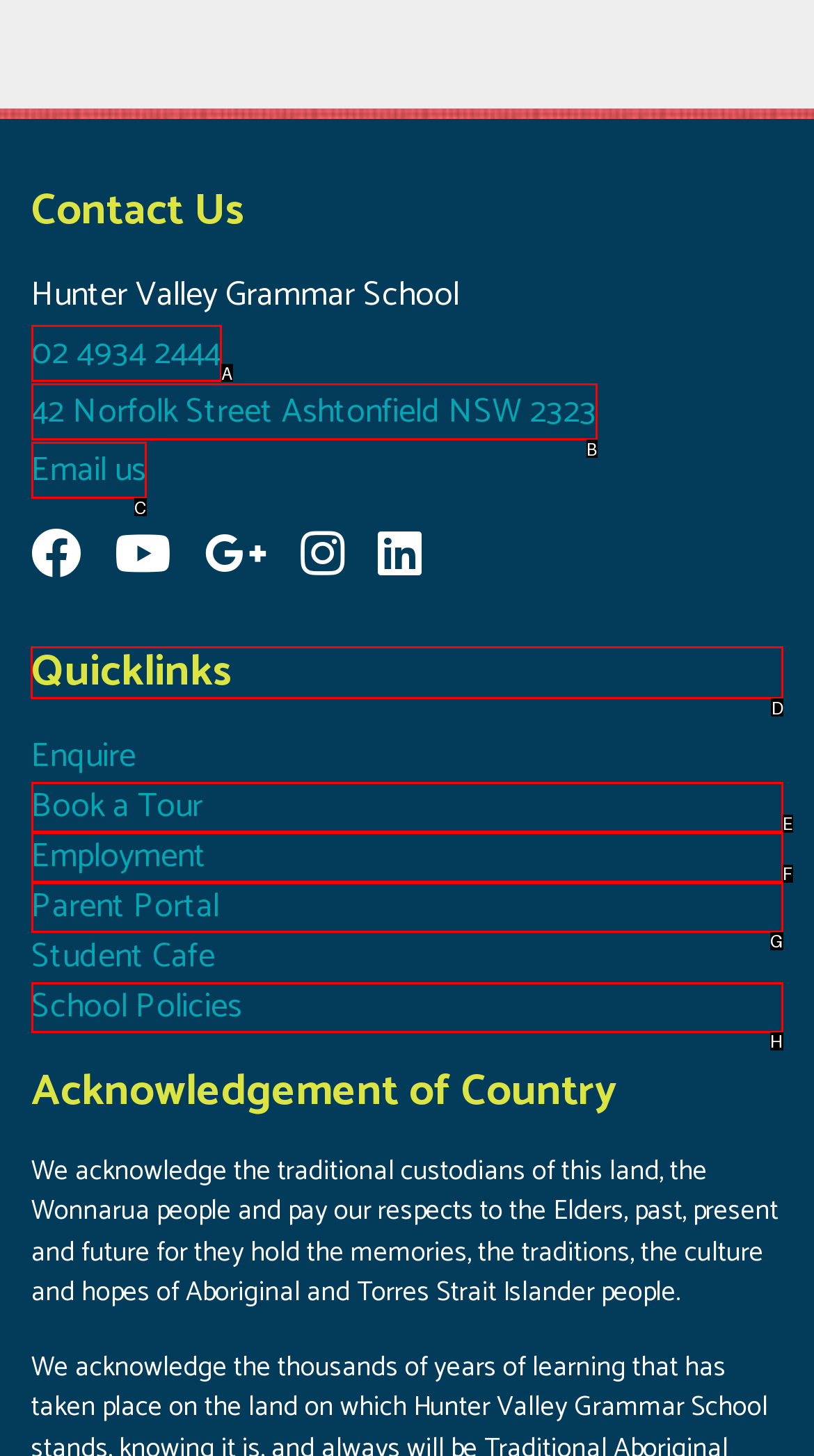Point out the specific HTML element to click to complete this task: View Quicklinks Reply with the letter of the chosen option.

D